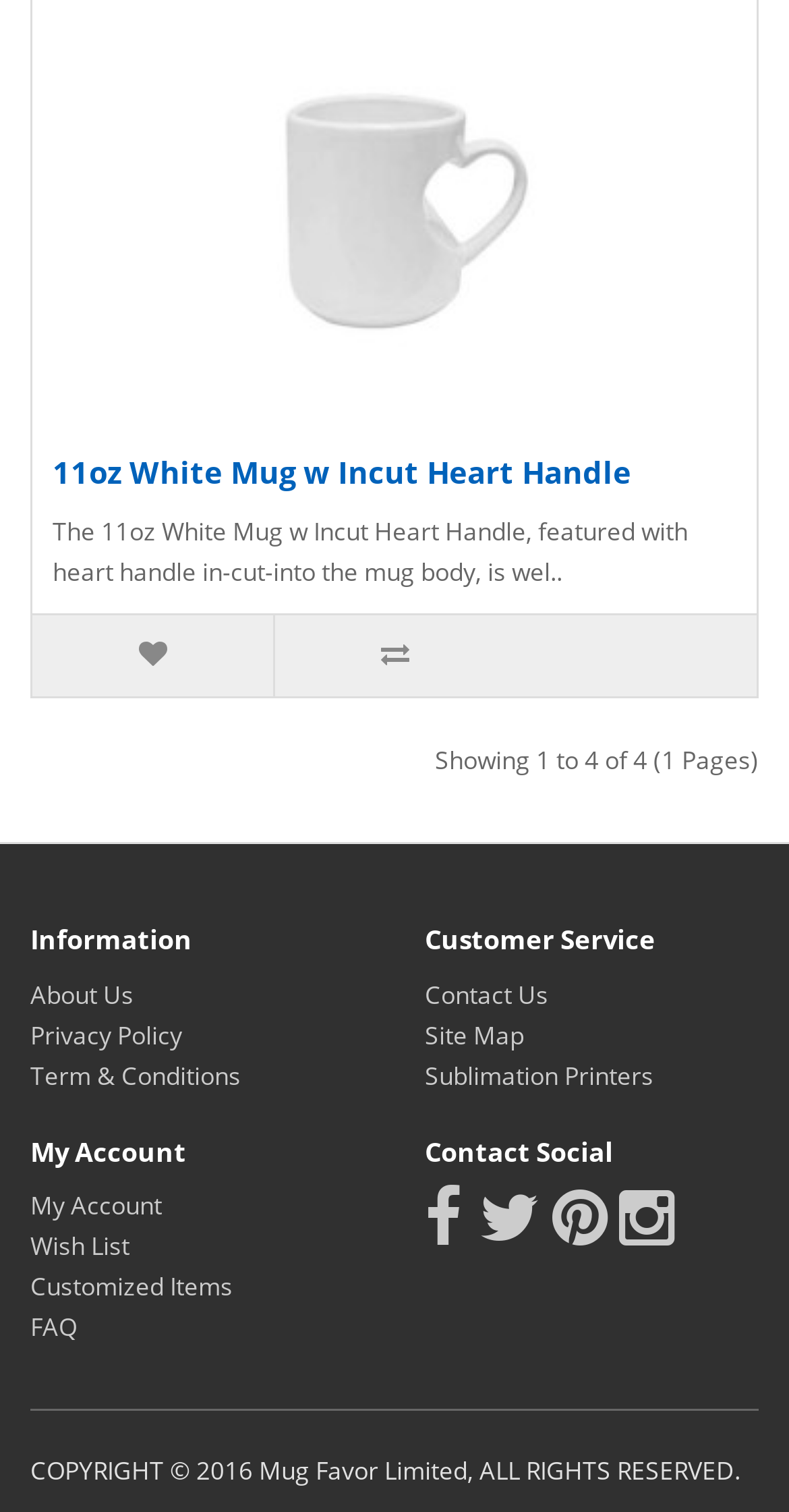What is the name of the product?
Provide an in-depth and detailed explanation in response to the question.

The name of the product can be found in the heading element at the top of the page, which reads '11oz White Mug w Incut Heart Handle'. This is also the text of the link element directly below the heading.